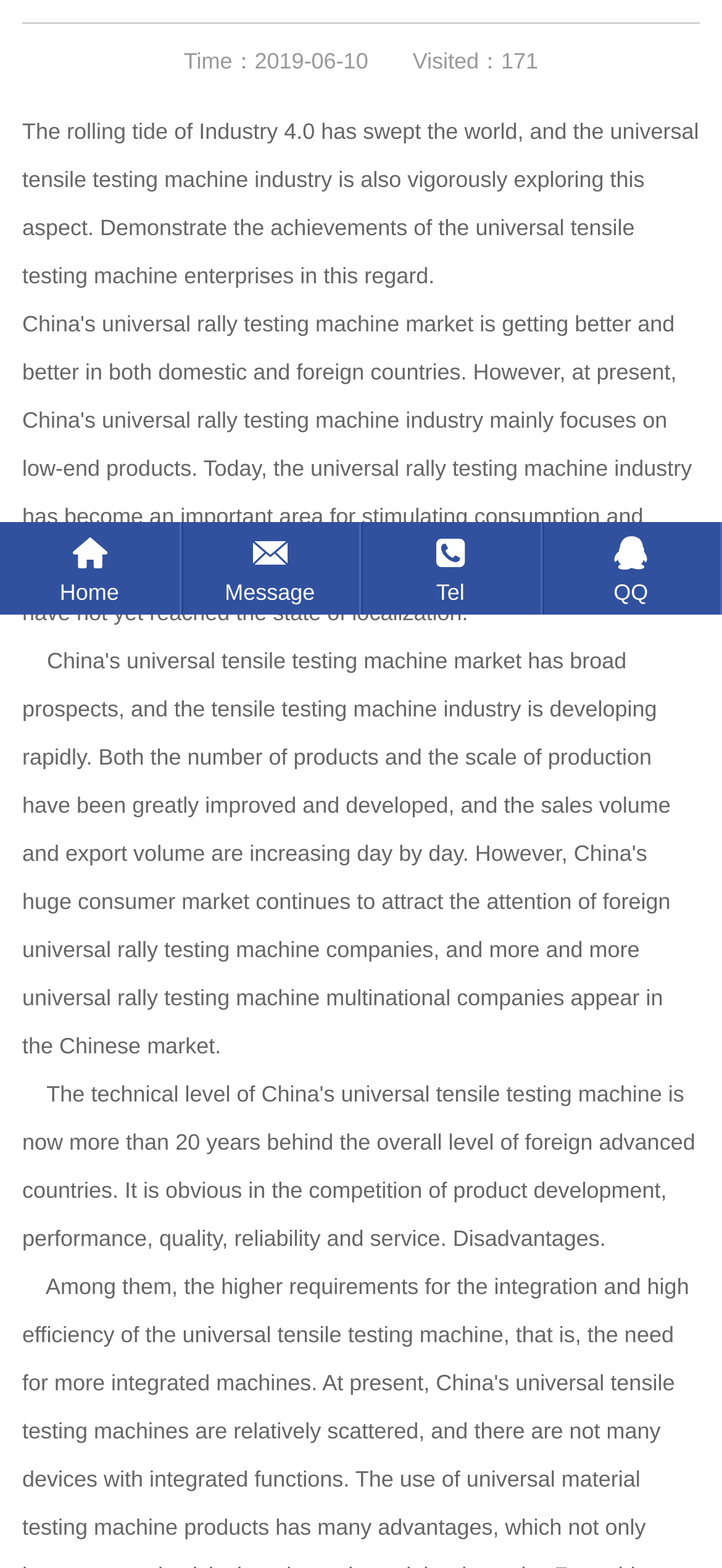Extract the bounding box coordinates for the described element: " Message". The coordinates should be represented as four float numbers between 0 and 1: [left, top, right, bottom].

[0.25, 0.333, 0.5, 0.392]